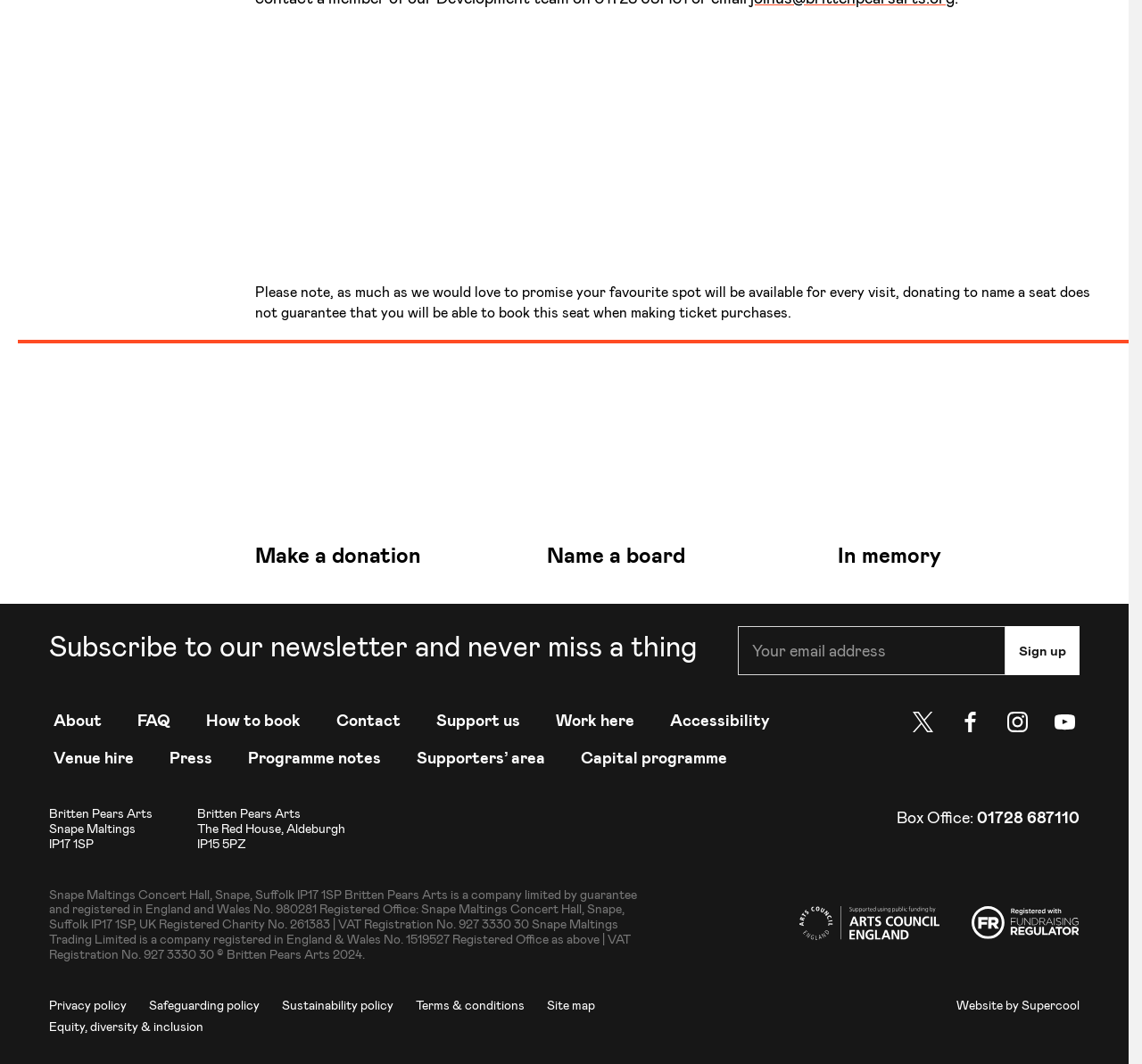Please identify the bounding box coordinates of the area I need to click to accomplish the following instruction: "Click on 'What Unusual Weather Phenomenons Happen in Australia?' link".

None